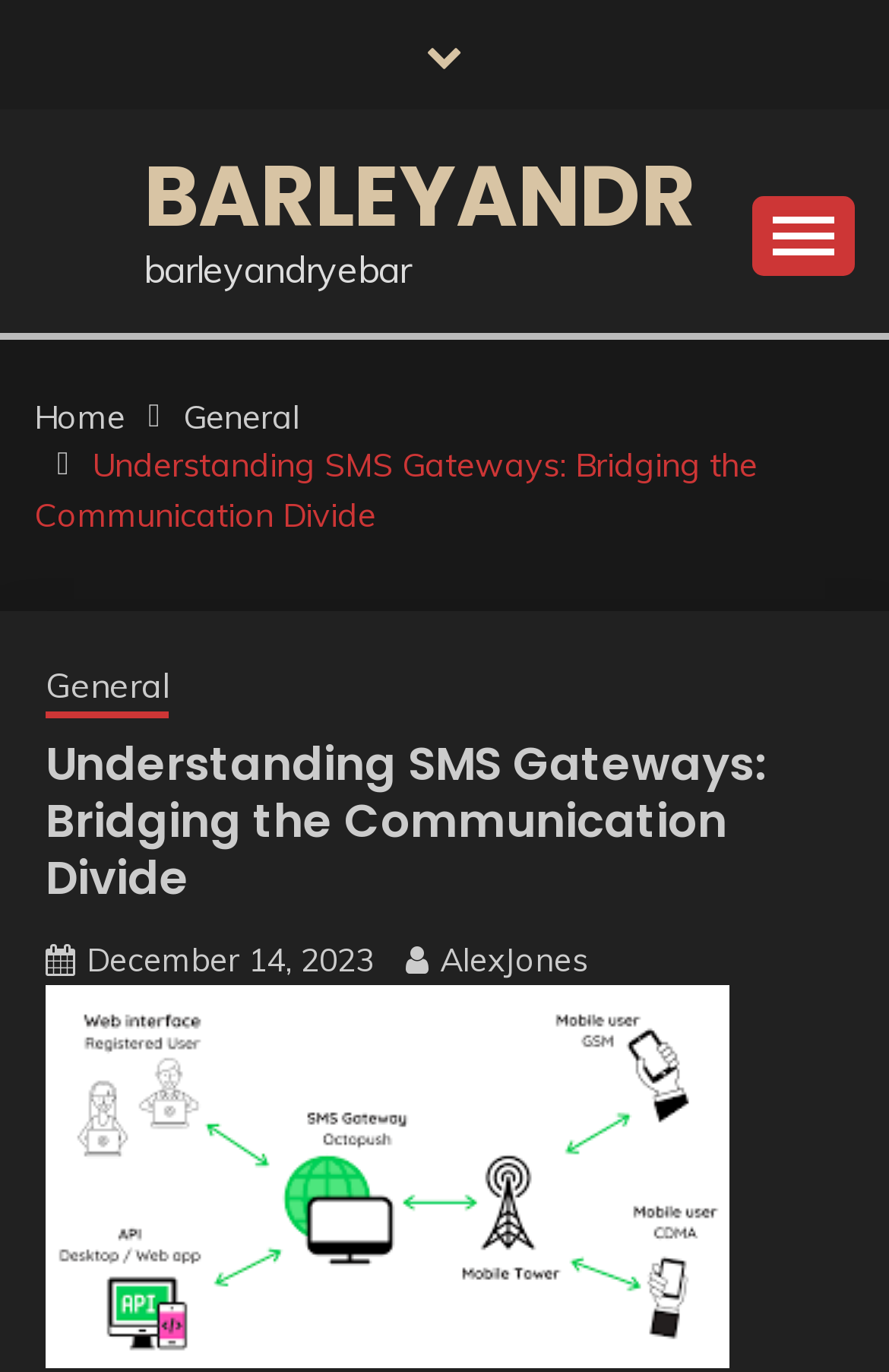Find the bounding box coordinates of the area to click in order to follow the instruction: "Click the Wedge logo".

None